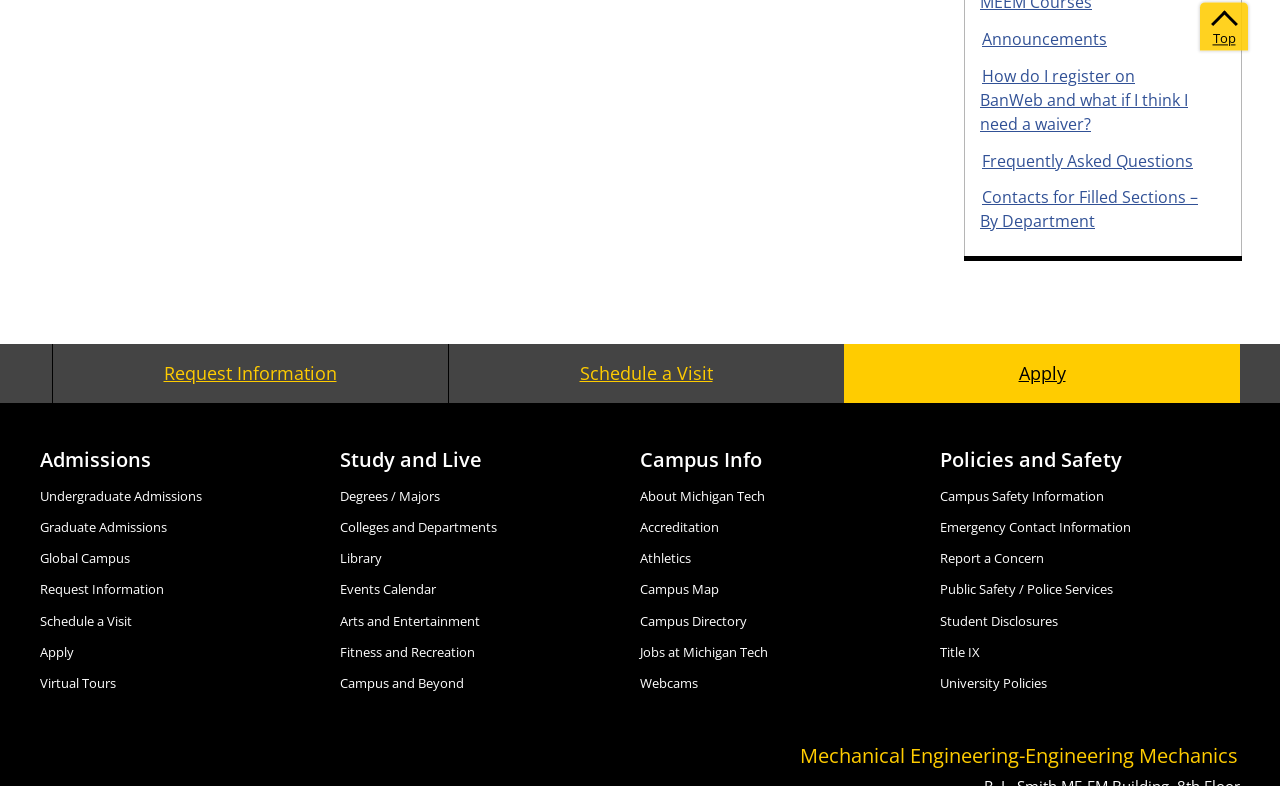Locate the bounding box coordinates of the element you need to click to accomplish the task described by this instruction: "Read the 'My story' page".

None